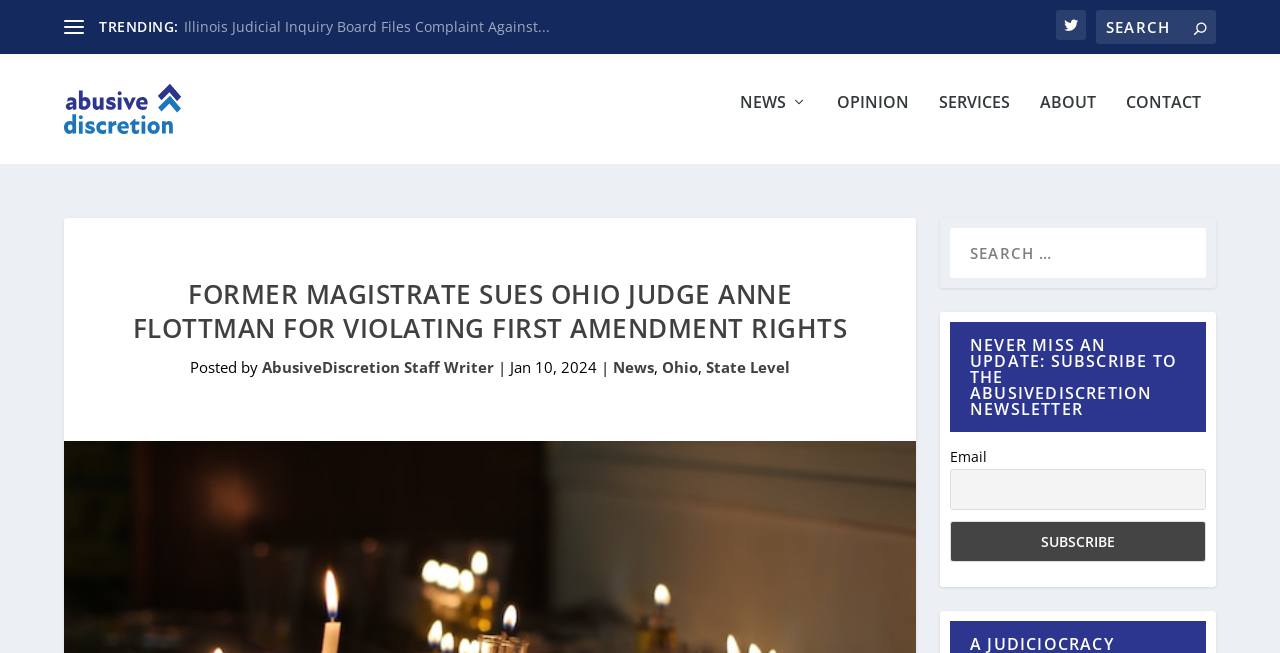What category is the article under?
Provide an in-depth answer to the question, covering all aspects.

I found the answer by looking at the link element with the text 'News' which is located near the author's name and date of the article.